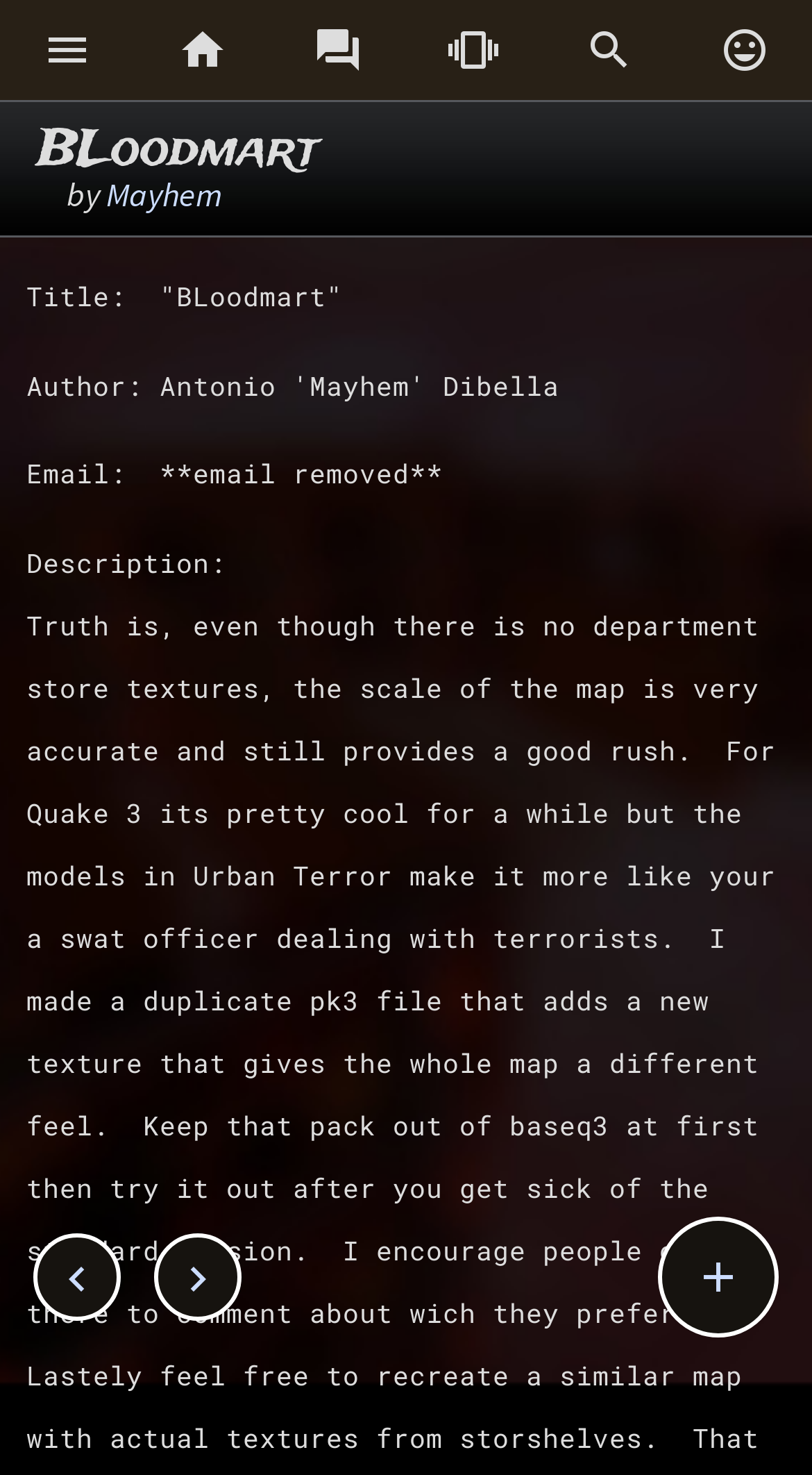Is there an email address available?
Examine the webpage screenshot and provide an in-depth answer to the question.

I found the text 'Email:  **email removed**' which suggests that an email address is available, although it has been removed for privacy reasons.